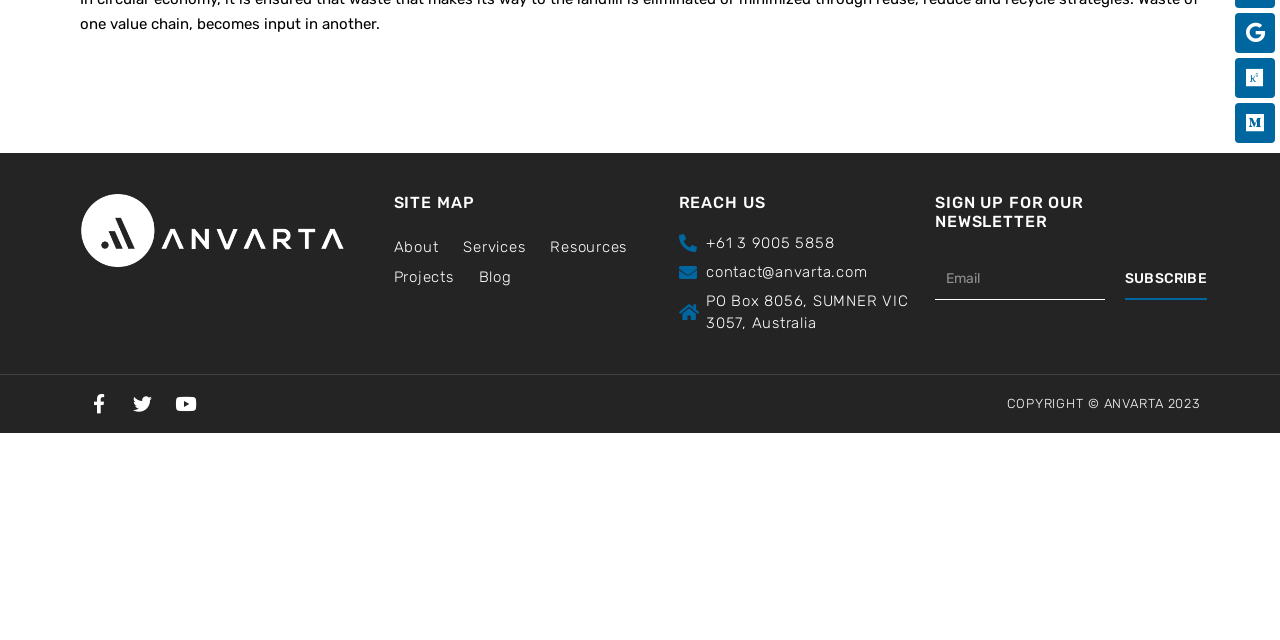Based on the provided description, "Projects", find the bounding box of the corresponding UI element in the screenshot.

[0.307, 0.409, 0.354, 0.456]